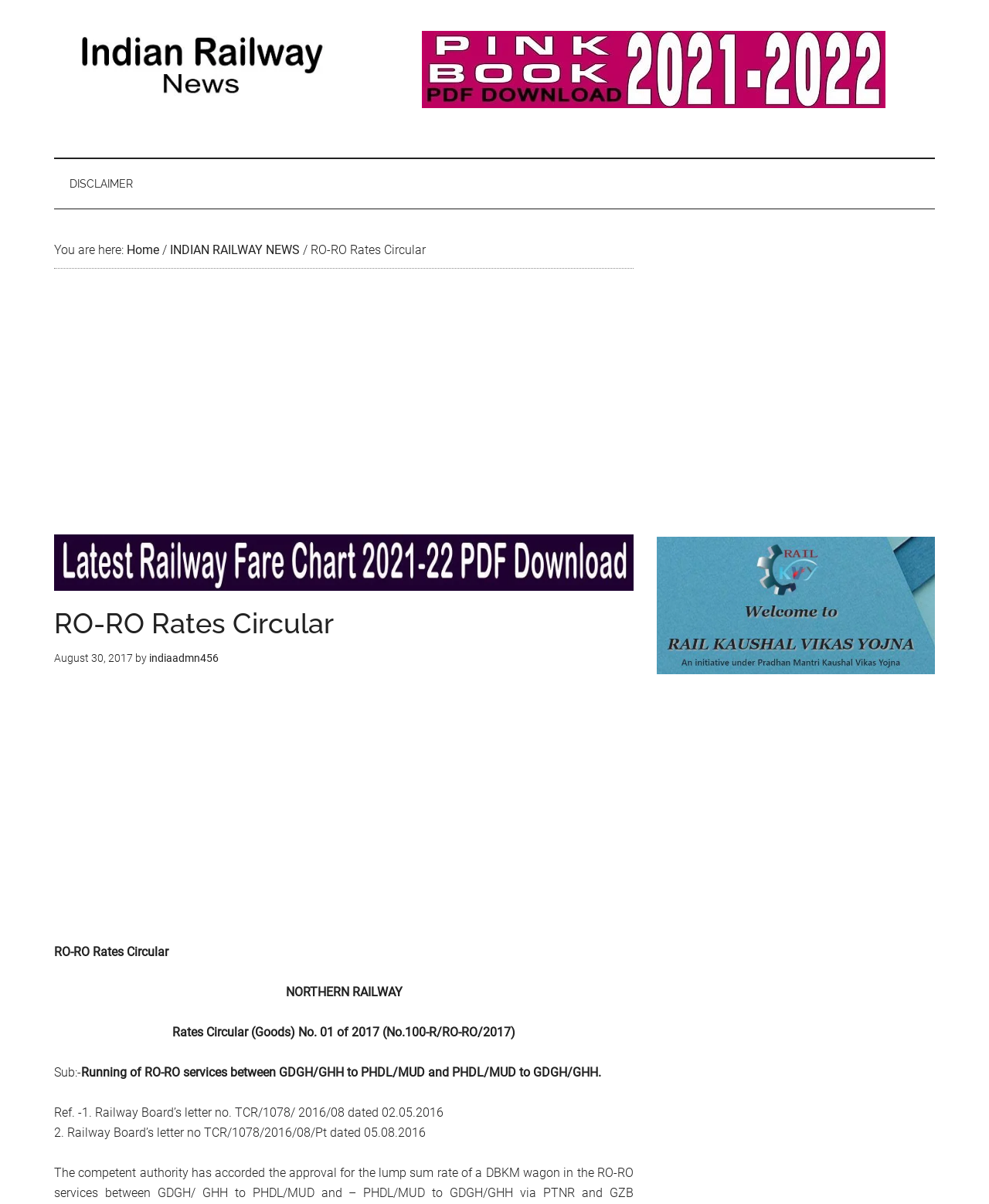Identify the bounding box coordinates for the UI element mentioned here: "INDIAN RAILWAY NEWS". Provide the coordinates as four float values between 0 and 1, i.e., [left, top, right, bottom].

[0.055, 0.026, 0.352, 0.083]